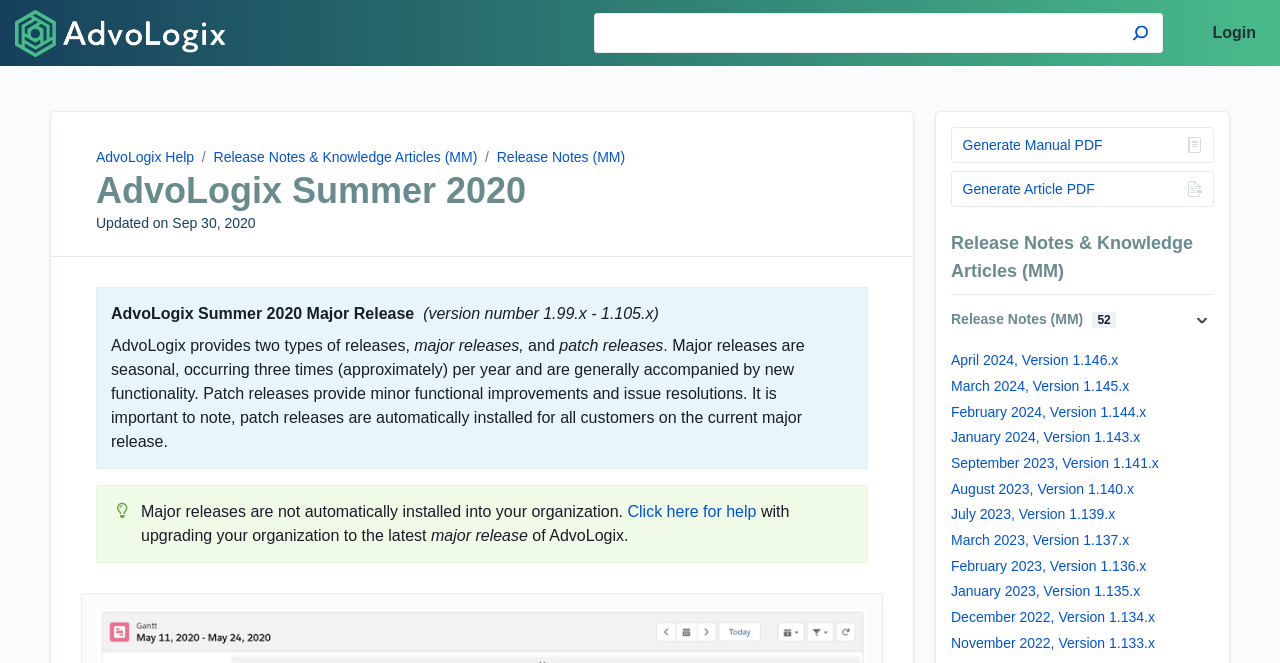How many articles are in Release Notes (MM)?
Provide a concise answer using a single word or phrase based on the image.

52